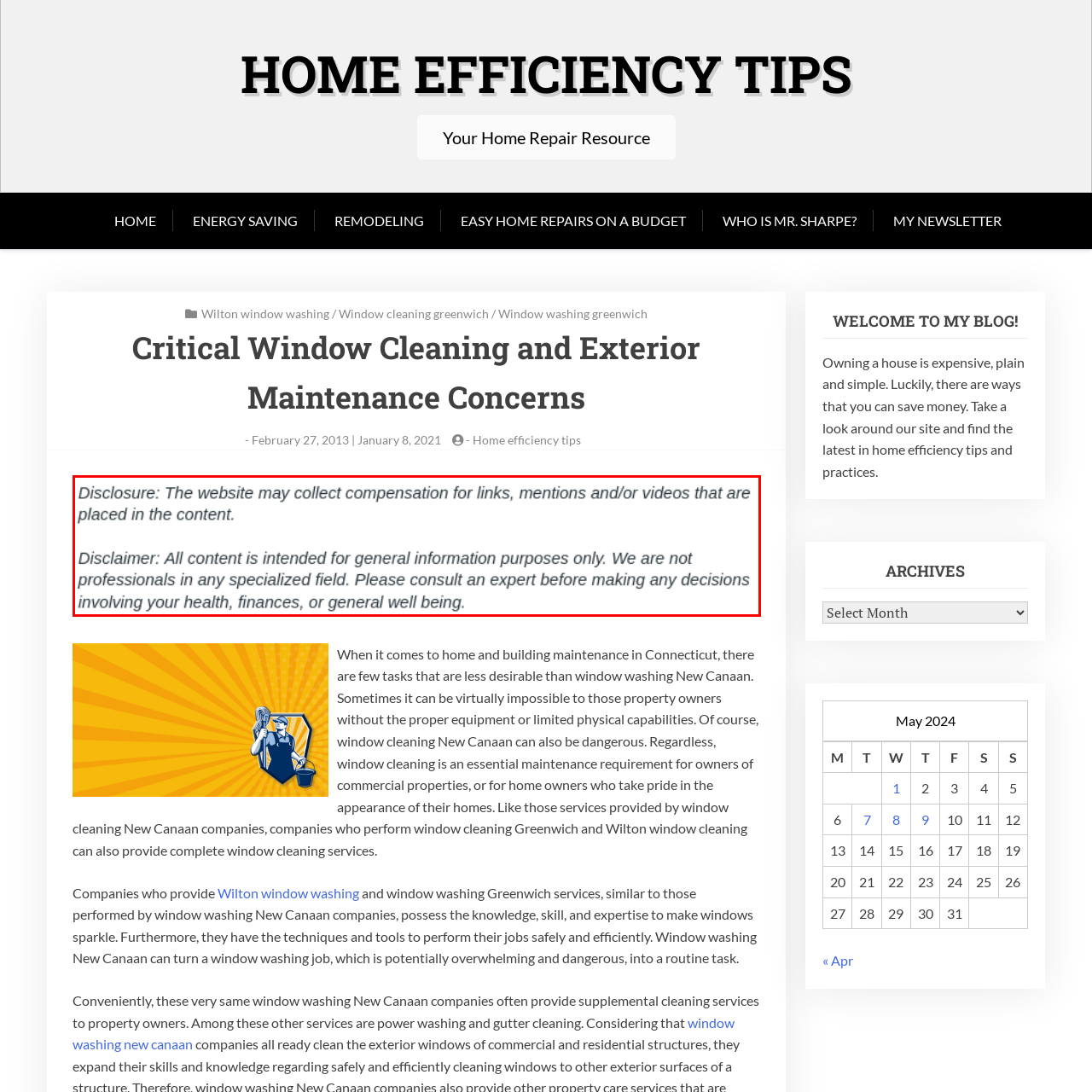Why is window cleaning important?
Analyze the image highlighted by the red bounding box and give a detailed response to the question using the information from the image.

The caption highlights that window cleaning is a crucial aspect of property upkeep, especially for owners who value the aesthetics and safety of their homes, suggesting that the importance of window cleaning lies in maintaining the appearance and safety of properties.